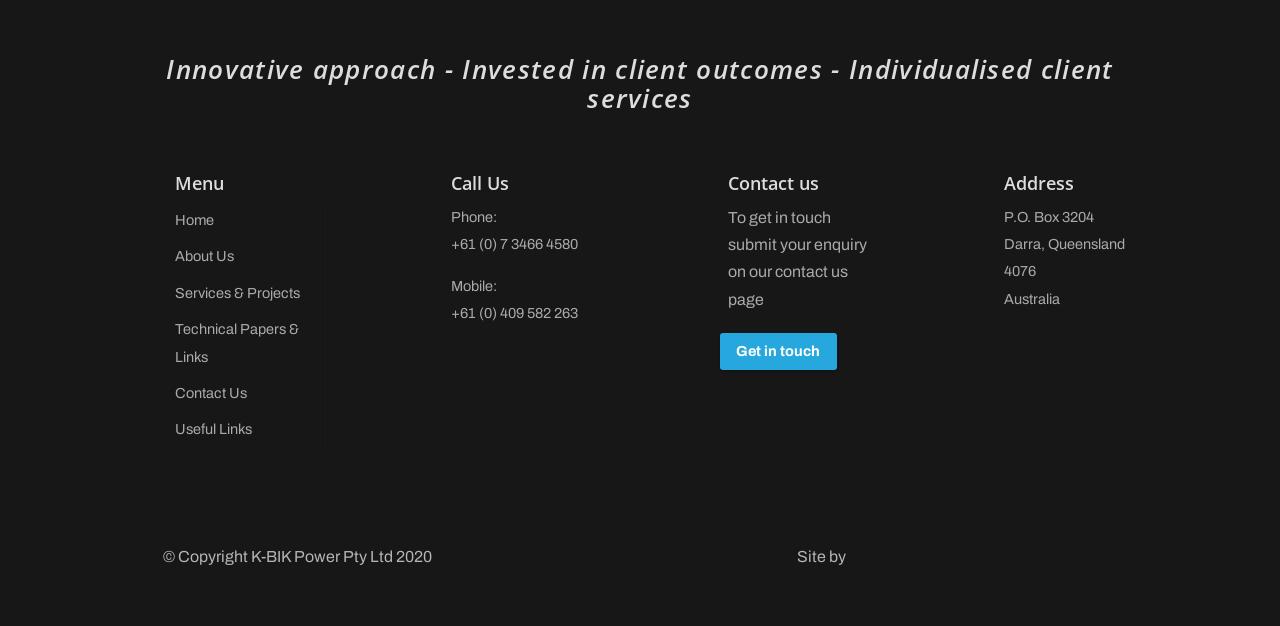Identify the bounding box coordinates of the section that should be clicked to achieve the task described: "Get in touch".

[0.562, 0.532, 0.654, 0.591]